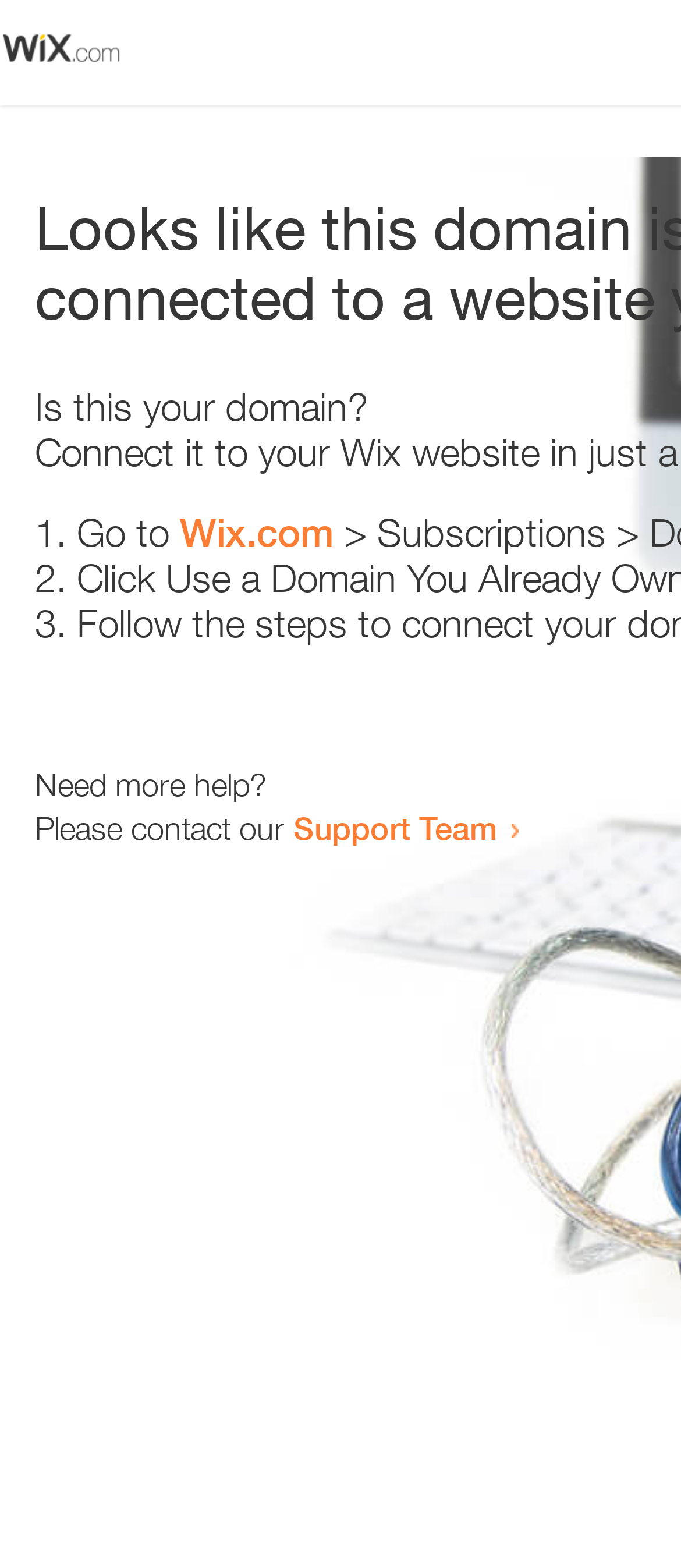Explain the webpage in detail.

The webpage appears to be an error page, with a small image at the top left corner. Below the image, there is a heading that reads "Is this your domain?" centered on the page. 

Underneath the heading, there is a numbered list with three items. The first item starts with "1." and is followed by the text "Go to" and a link to "Wix.com". The second item starts with "2." and the third item starts with "3.", but their contents are not specified. 

At the bottom of the page, there is a section that provides additional help options. It starts with the text "Need more help?" and is followed by a sentence that reads "Please contact our". This sentence is completed with a link to the "Support Team".